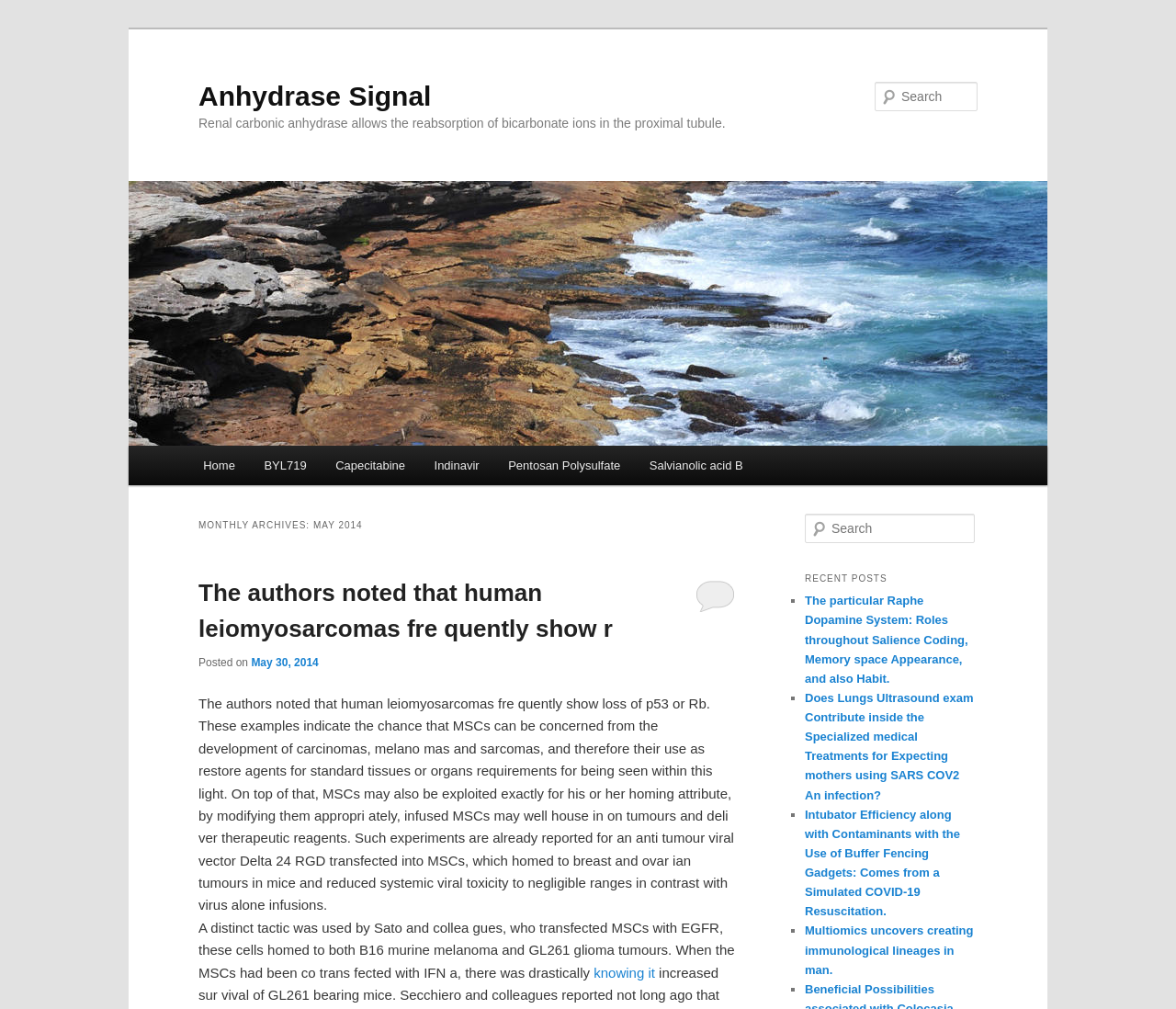Determine the bounding box coordinates of the clickable region to execute the instruction: "View recent posts". The coordinates should be four float numbers between 0 and 1, denoted as [left, top, right, bottom].

[0.684, 0.562, 0.831, 0.586]